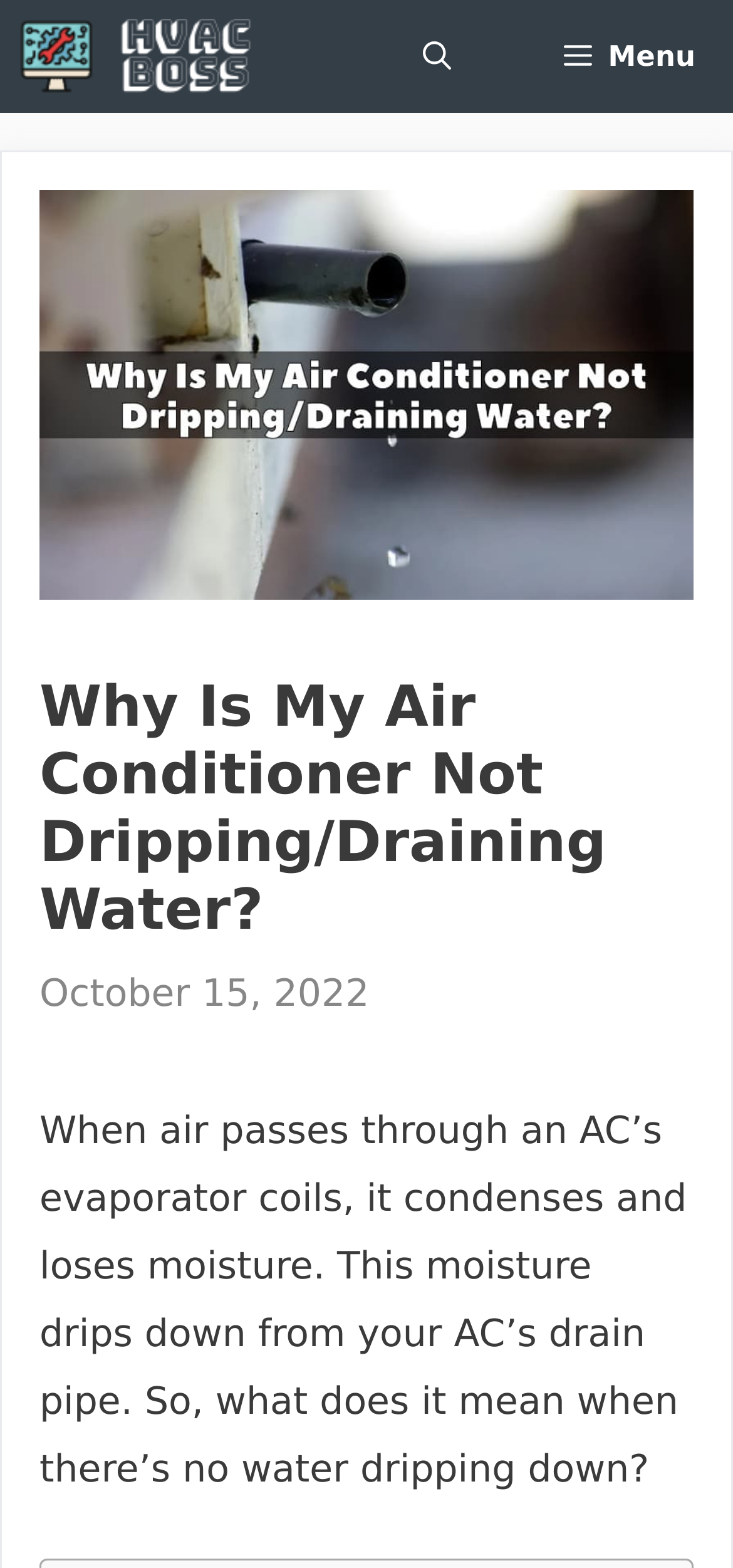Provide a one-word or short-phrase response to the question:
What is the name of the website?

HVAC BOSS